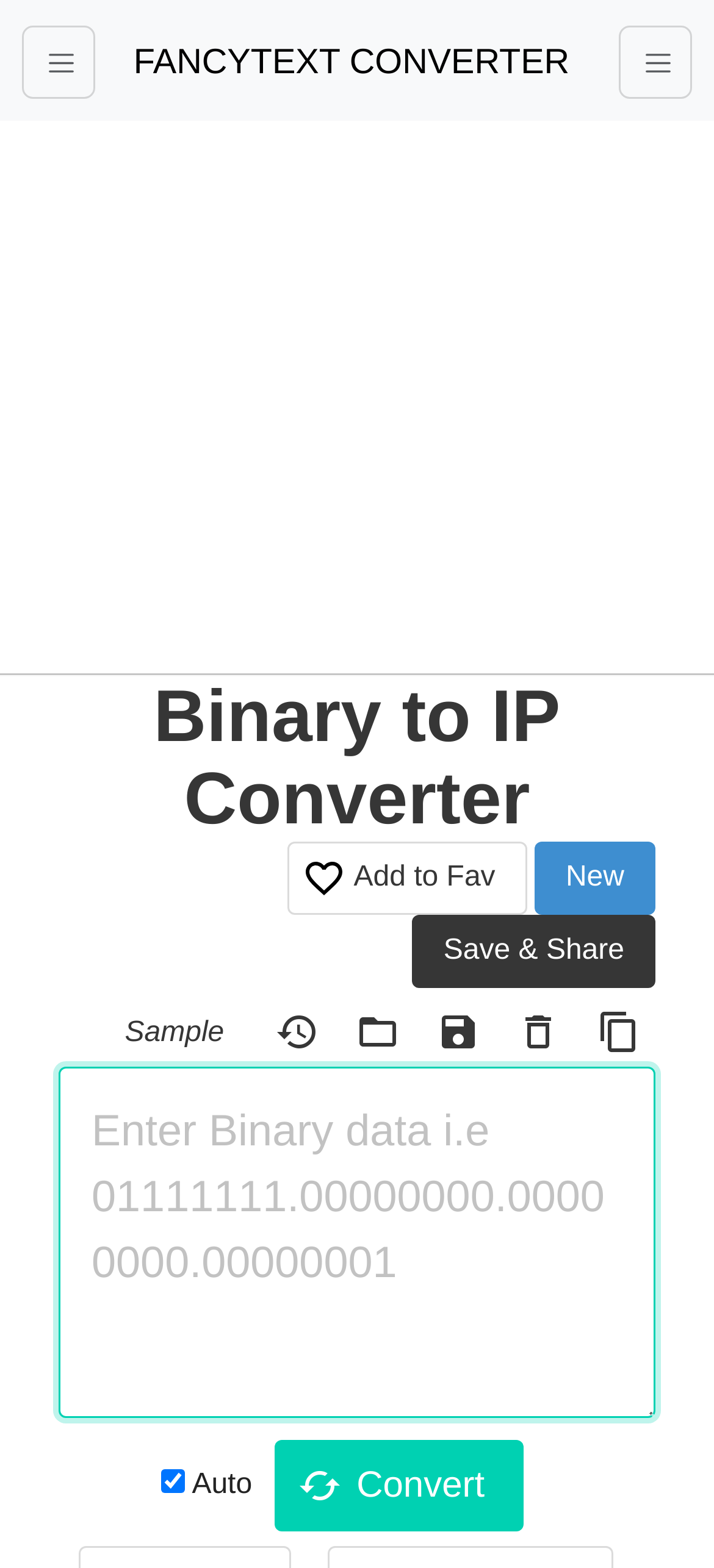Identify the bounding box coordinates of the region that should be clicked to execute the following instruction: "Check the 'Auto' checkbox".

[0.226, 0.936, 0.26, 0.952]